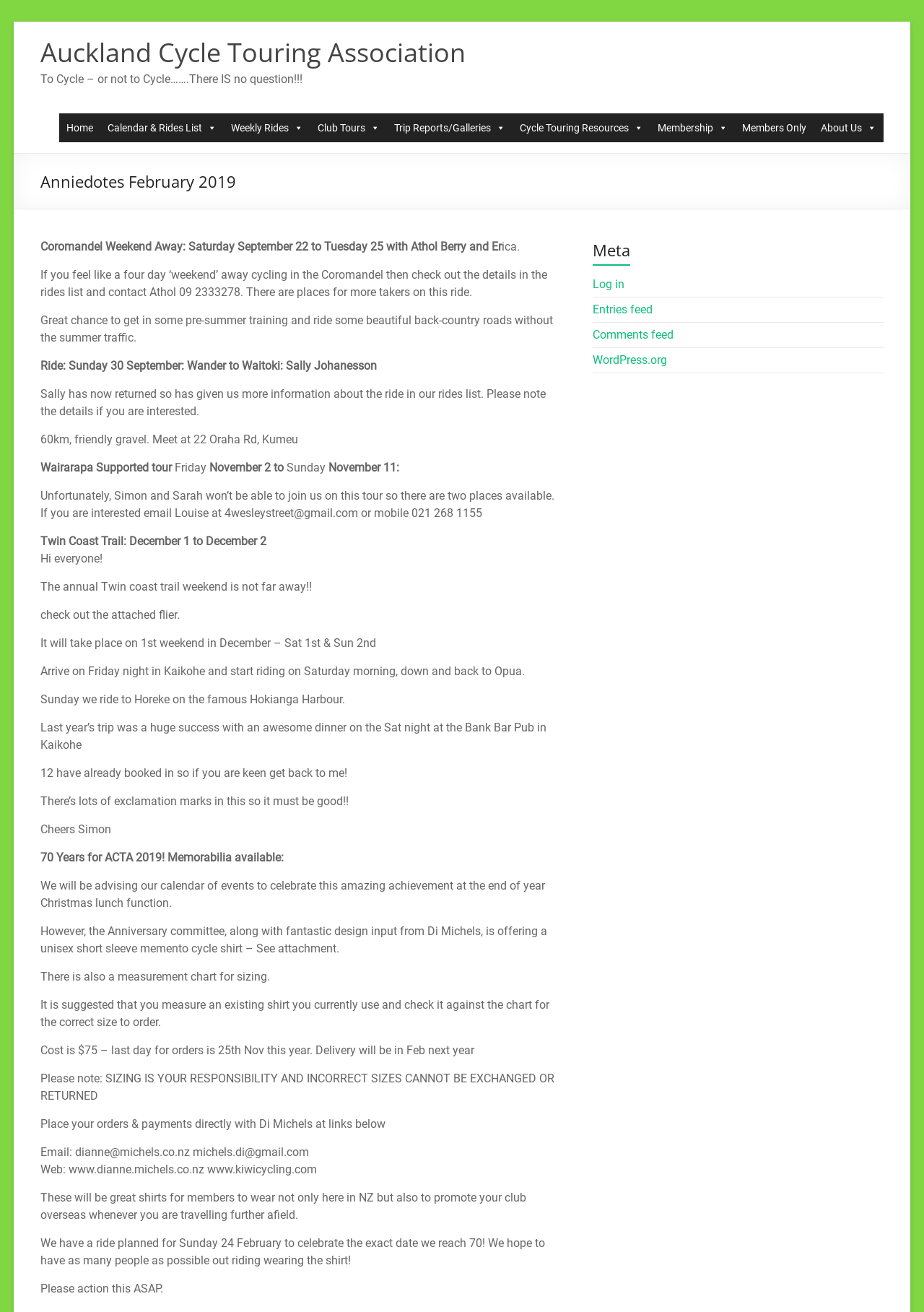Please identify the bounding box coordinates of the element's region that needs to be clicked to fulfill the following instruction: "Click on 'Home'". The bounding box coordinates should consist of four float numbers between 0 and 1, i.e., [left, top, right, bottom].

[0.064, 0.086, 0.108, 0.108]